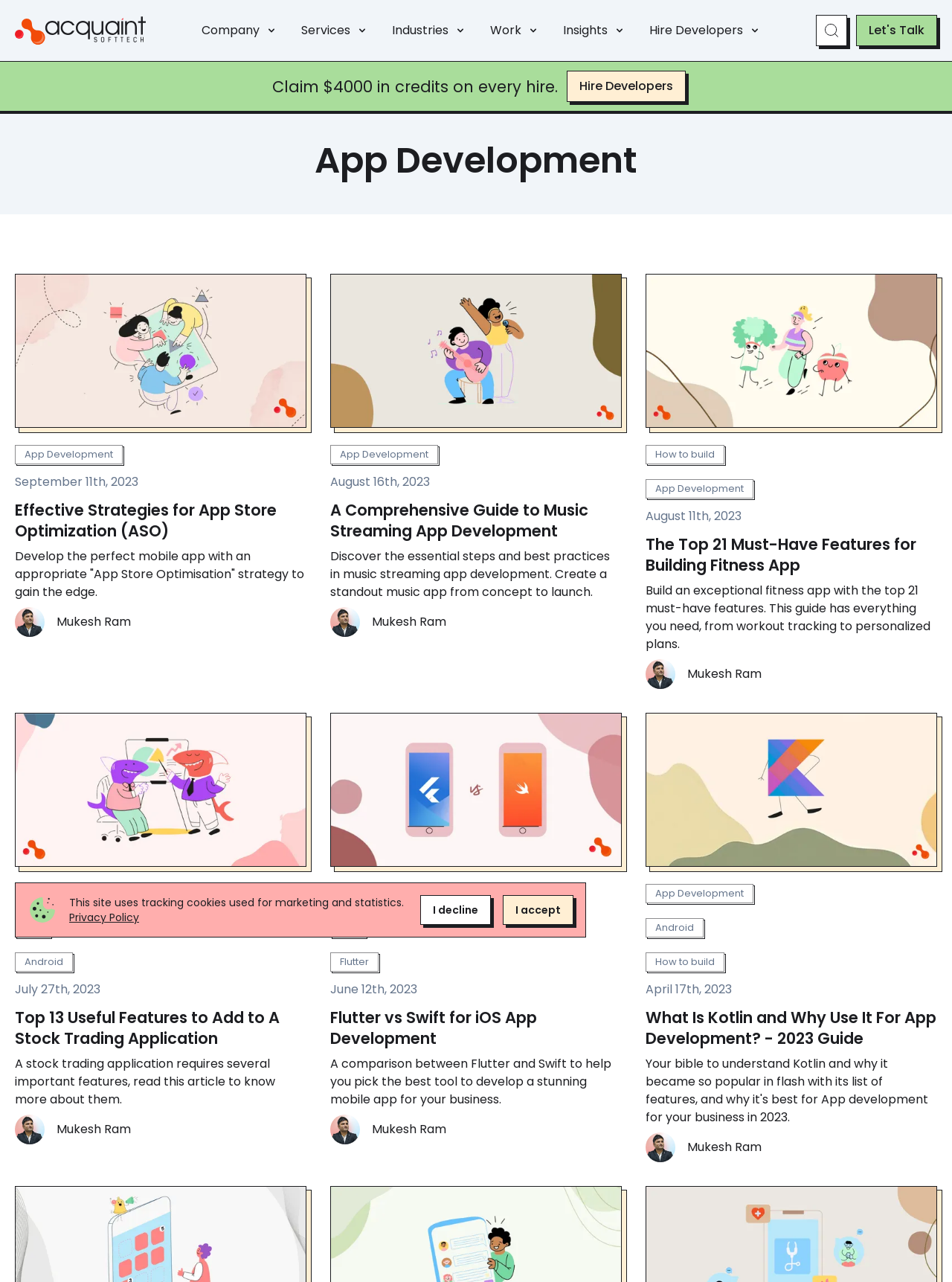What is the name of the author of the blog posts?
By examining the image, provide a one-word or phrase answer.

Mukesh Ram